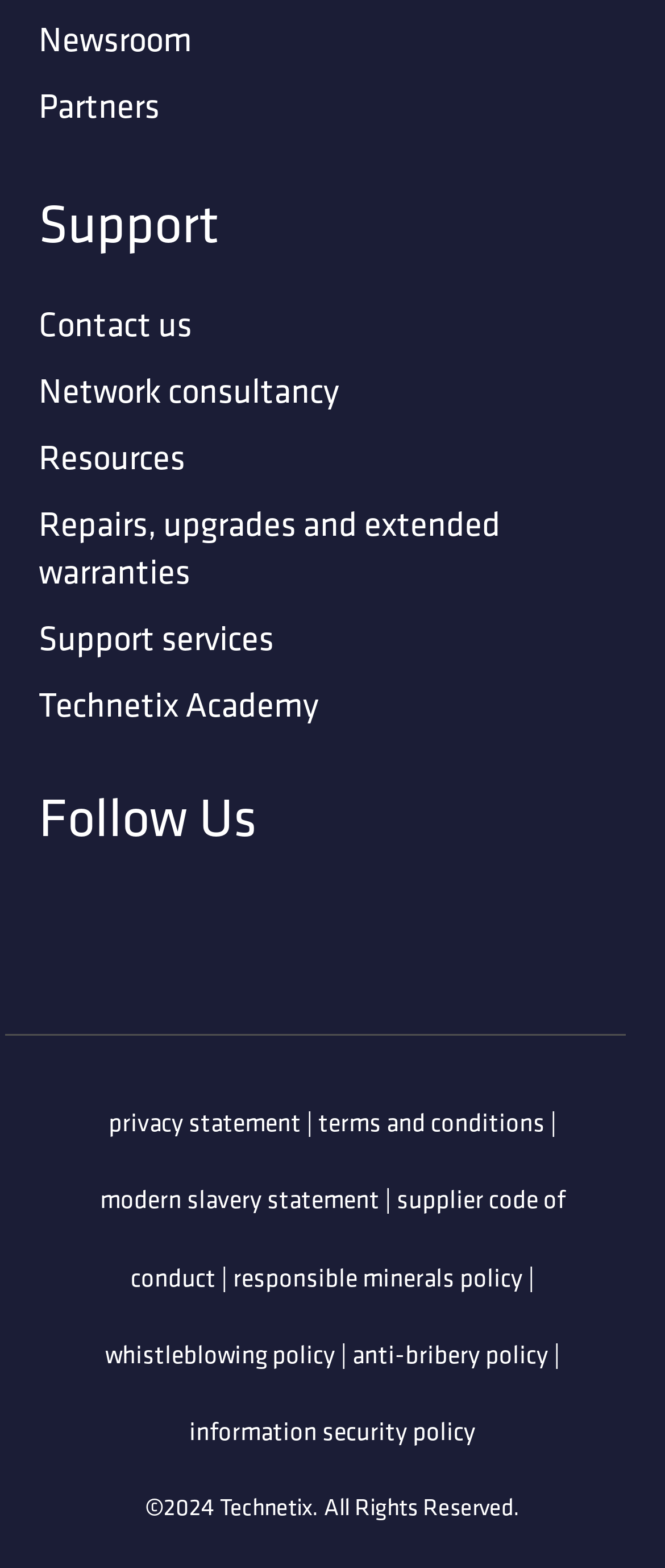Identify the bounding box coordinates of the clickable section necessary to follow the following instruction: "Go to Newsroom". The coordinates should be presented as four float numbers from 0 to 1, i.e., [left, top, right, bottom].

[0.058, 0.01, 0.289, 0.041]